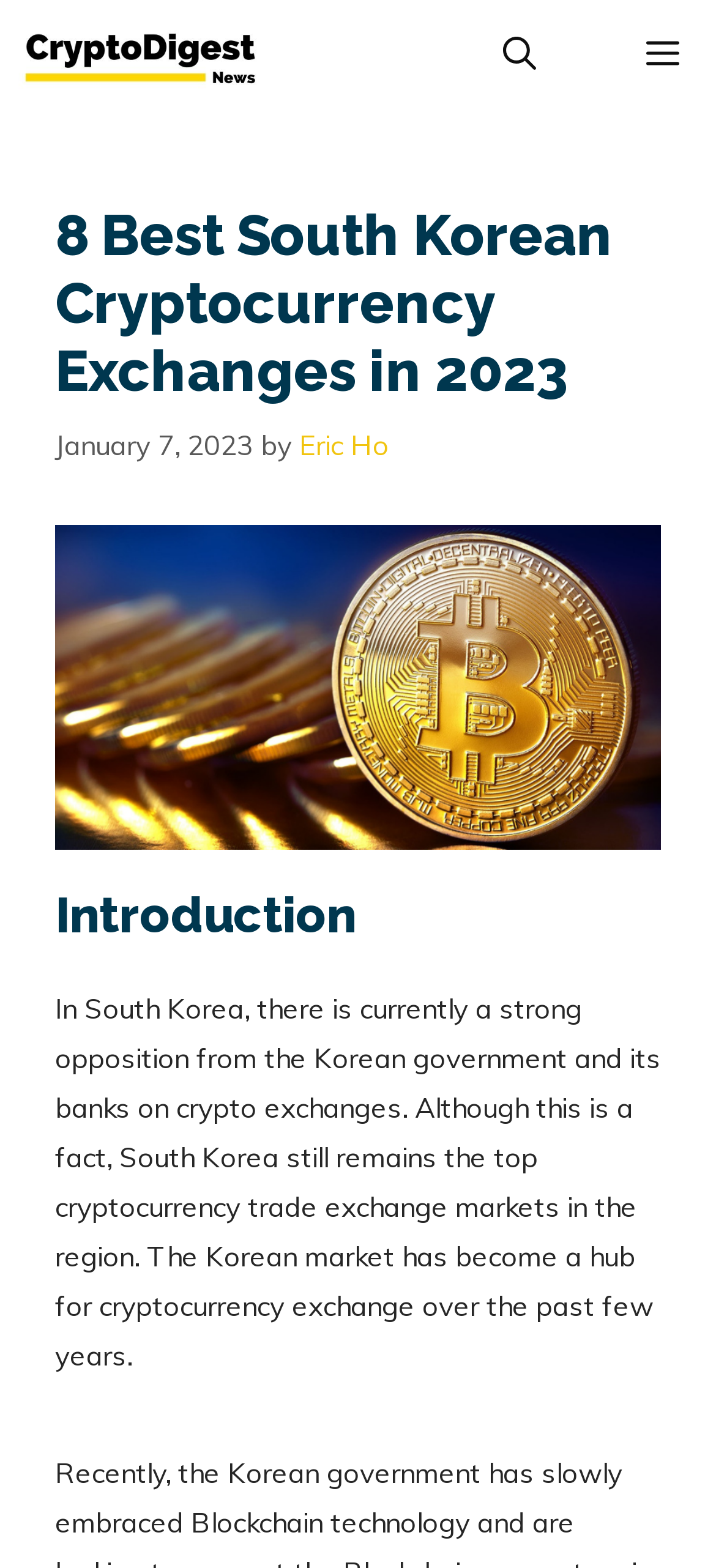Can you find and provide the title of the webpage?

8 Best South Korean Cryptocurrency Exchanges in 2023